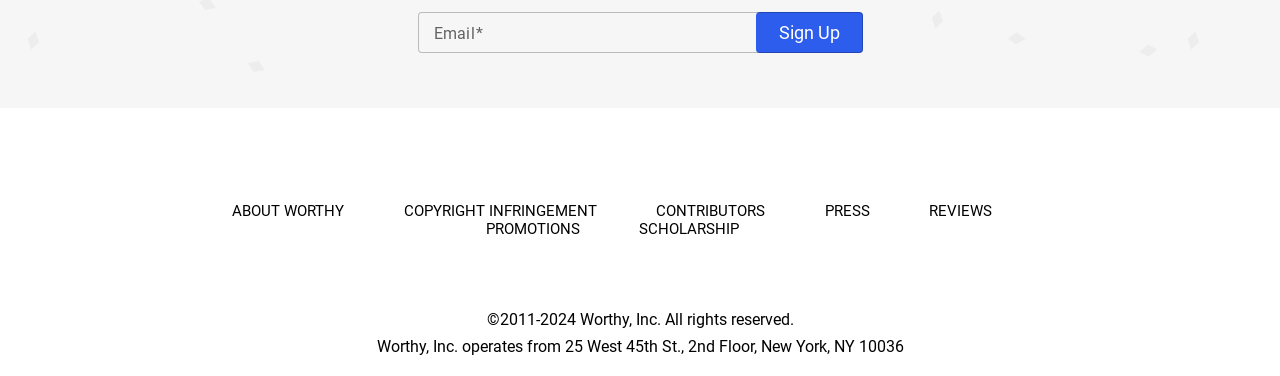Please provide a brief answer to the following inquiry using a single word or phrase:
How many links are present in the footer?

6